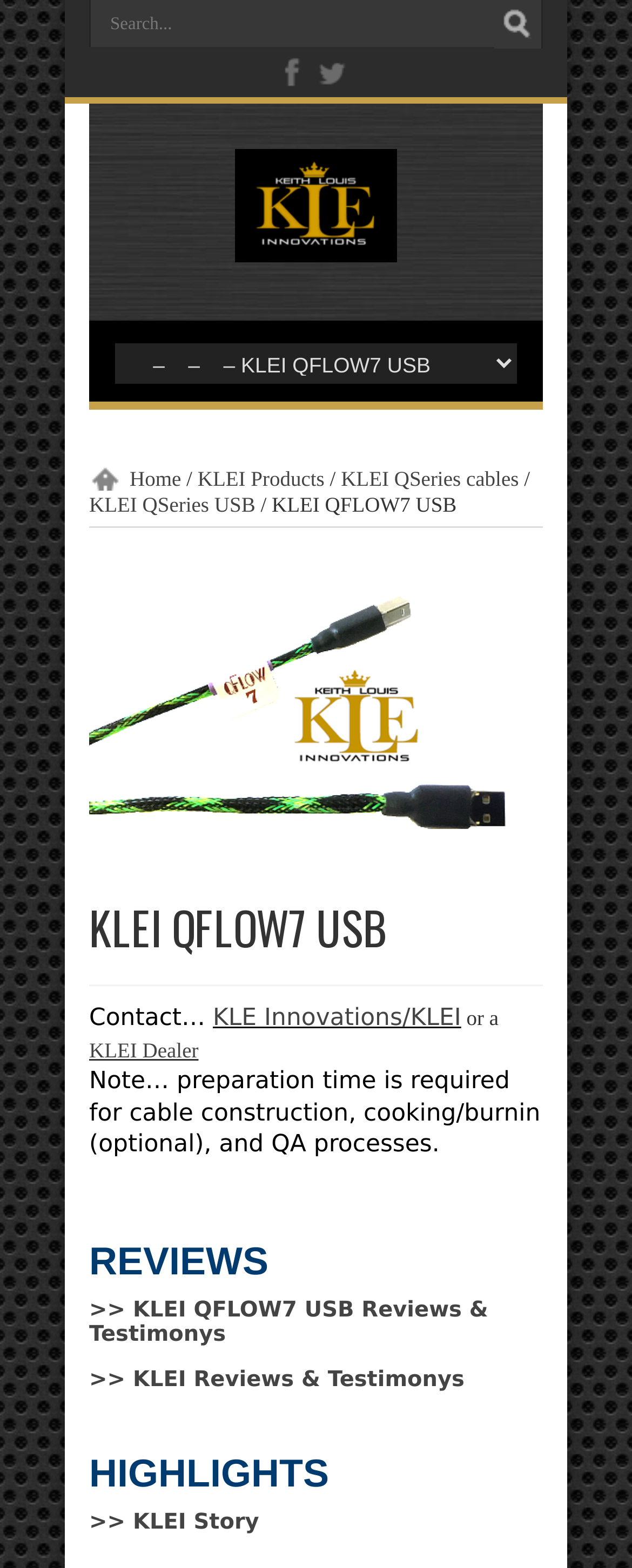Provide the bounding box coordinates of the UI element this sentence describes: "KLEI Dealer".

[0.141, 0.661, 0.314, 0.677]